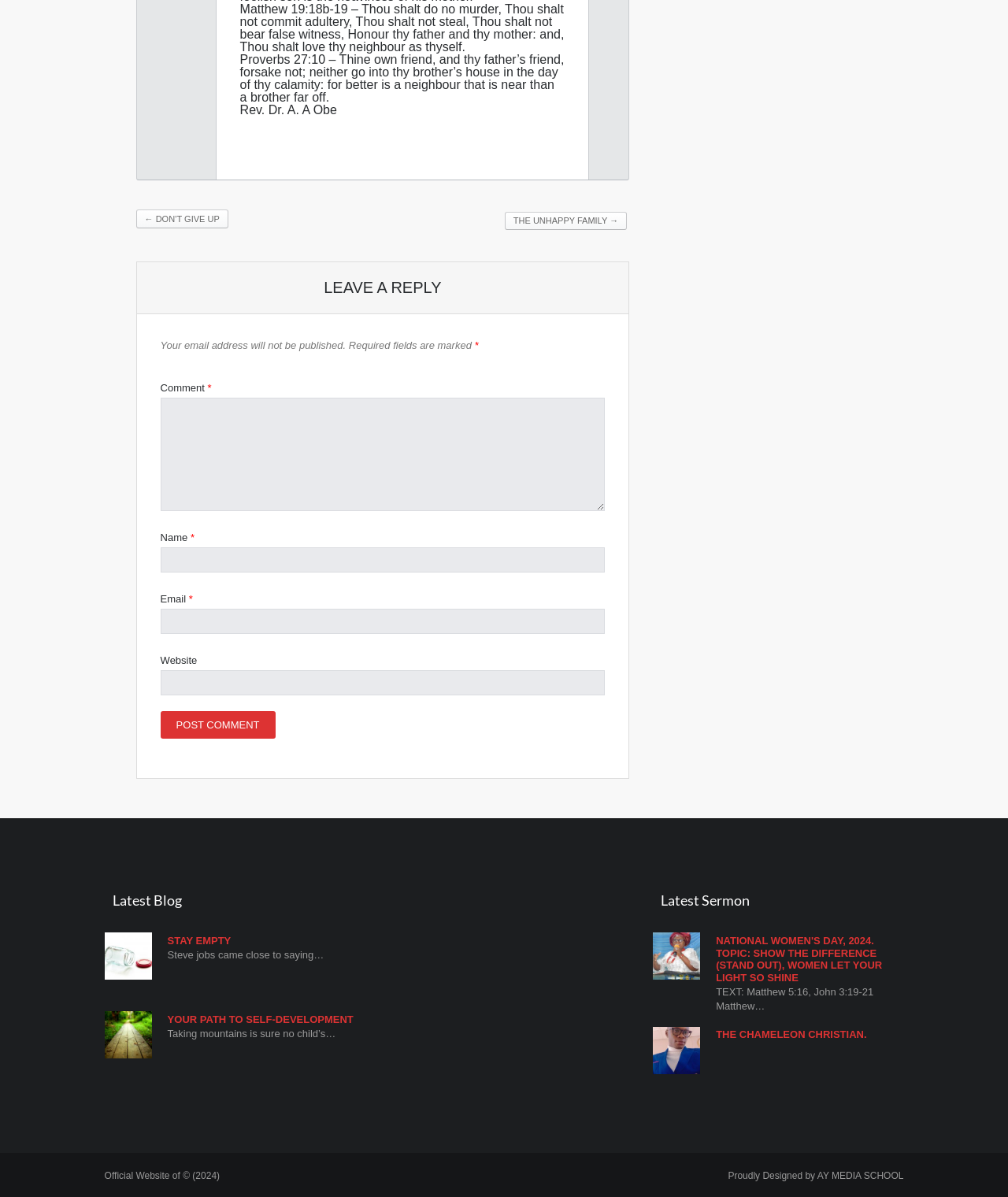From the image, can you give a detailed response to the question below:
What is the purpose of the form?

The form is located below the heading 'LEAVE A REPLY' and consists of fields for Comment, Name, Email, and Website, along with a 'Post Comment' button. This suggests that the purpose of the form is to allow users to leave a reply or comment on the webpage.